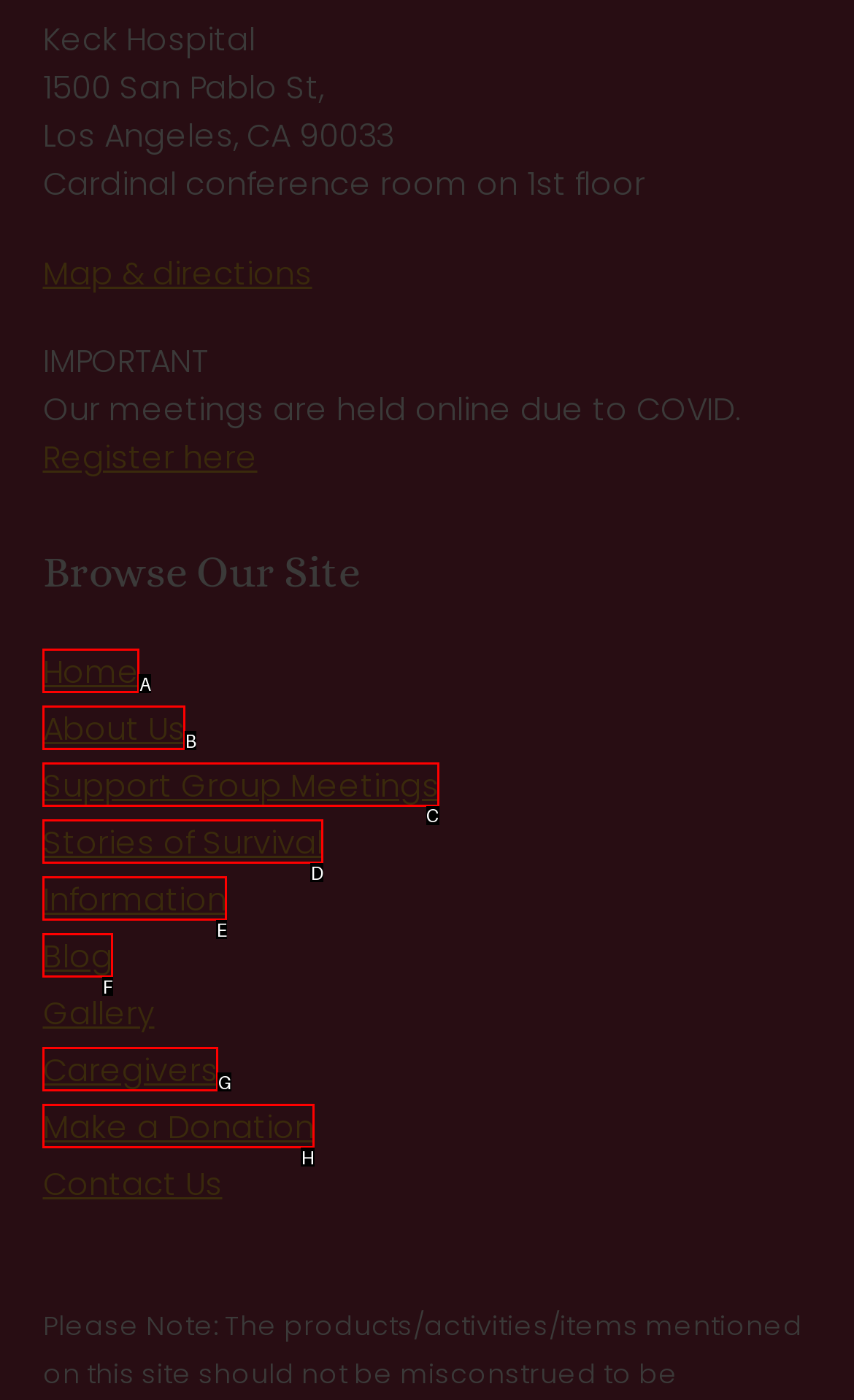Pick the HTML element that should be clicked to execute the task: Click on Outdoors
Respond with the letter corresponding to the correct choice.

None